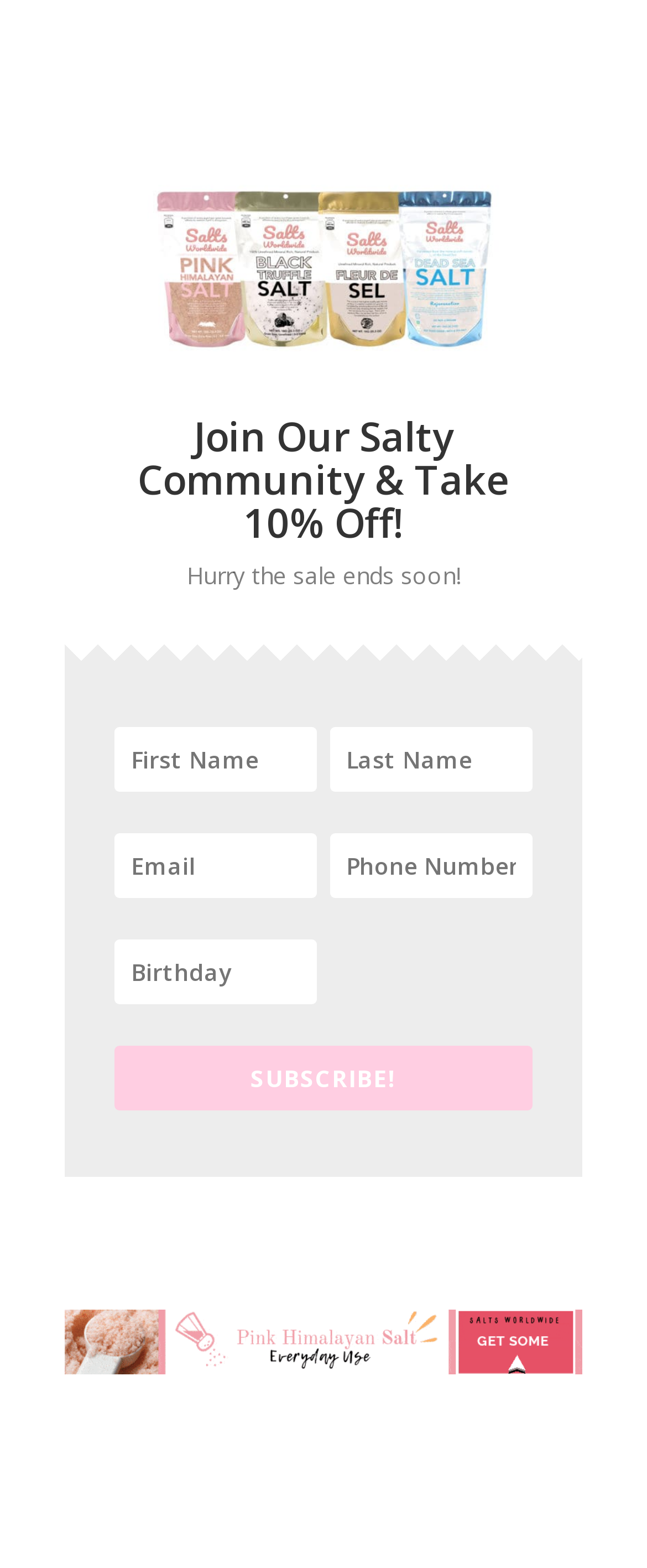Using the format (top-left x, top-left y, bottom-right x, bottom-right y), and given the element description, identify the bounding box coordinates within the screenshot: Privacy Policy

None